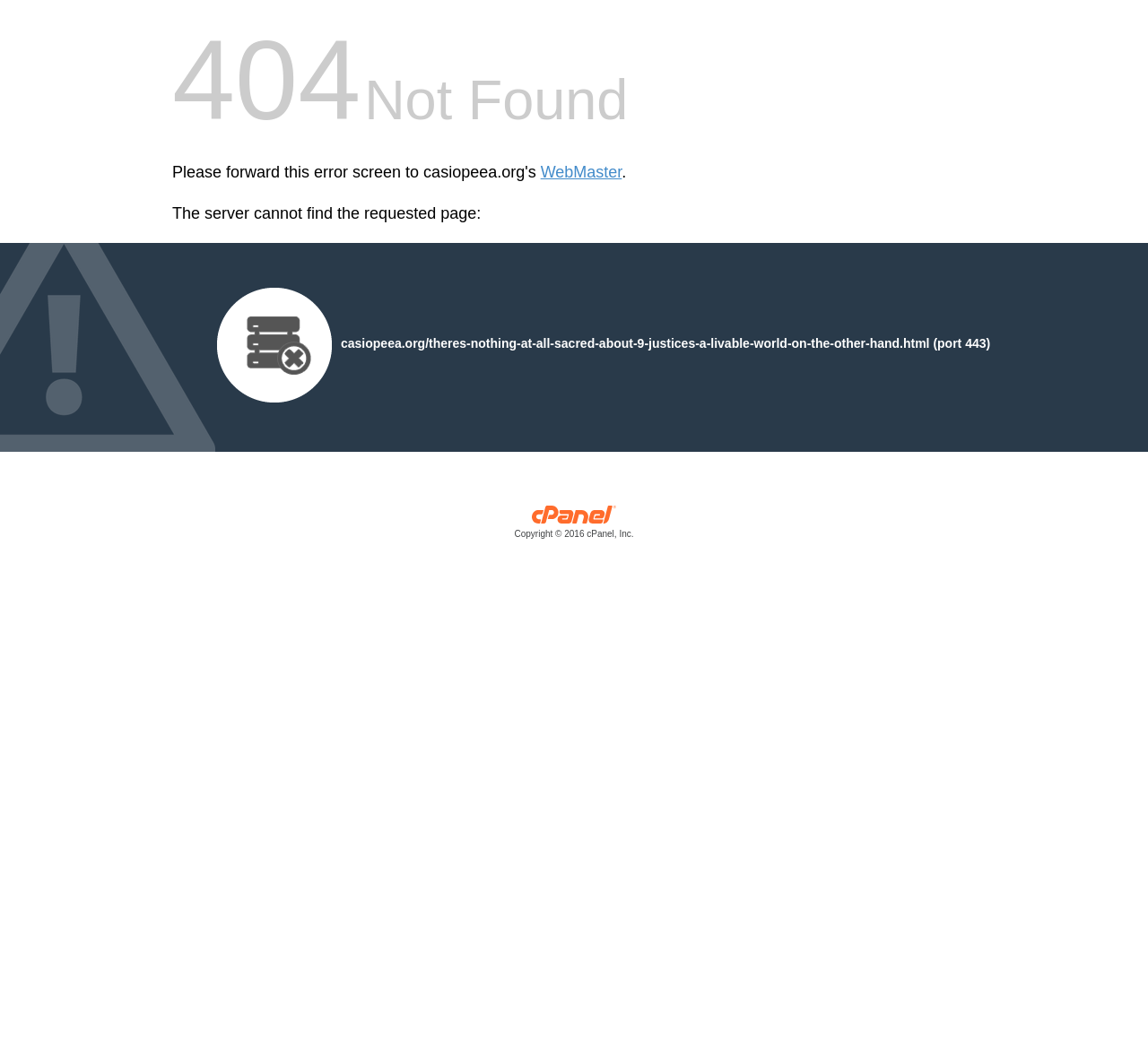Respond to the question below with a single word or phrase: What is the link at the top-right corner of the webpage?

WebMaster